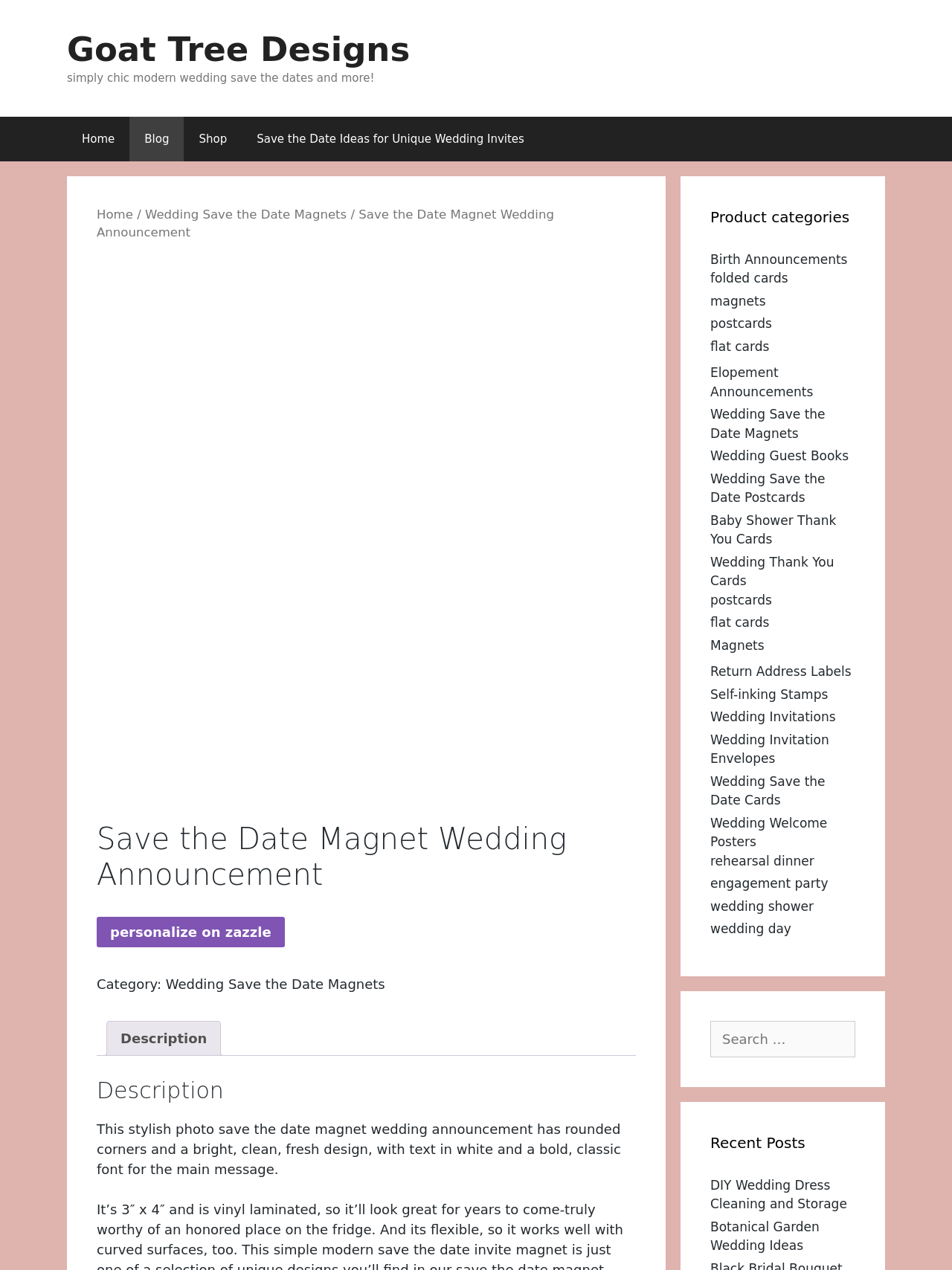Using the webpage screenshot, find the UI element described by aria-label="Facebook". Provide the bounding box coordinates in the format (top-left x, top-left y, bottom-right x, bottom-right y), ensuring all values are floating point numbers between 0 and 1.

None